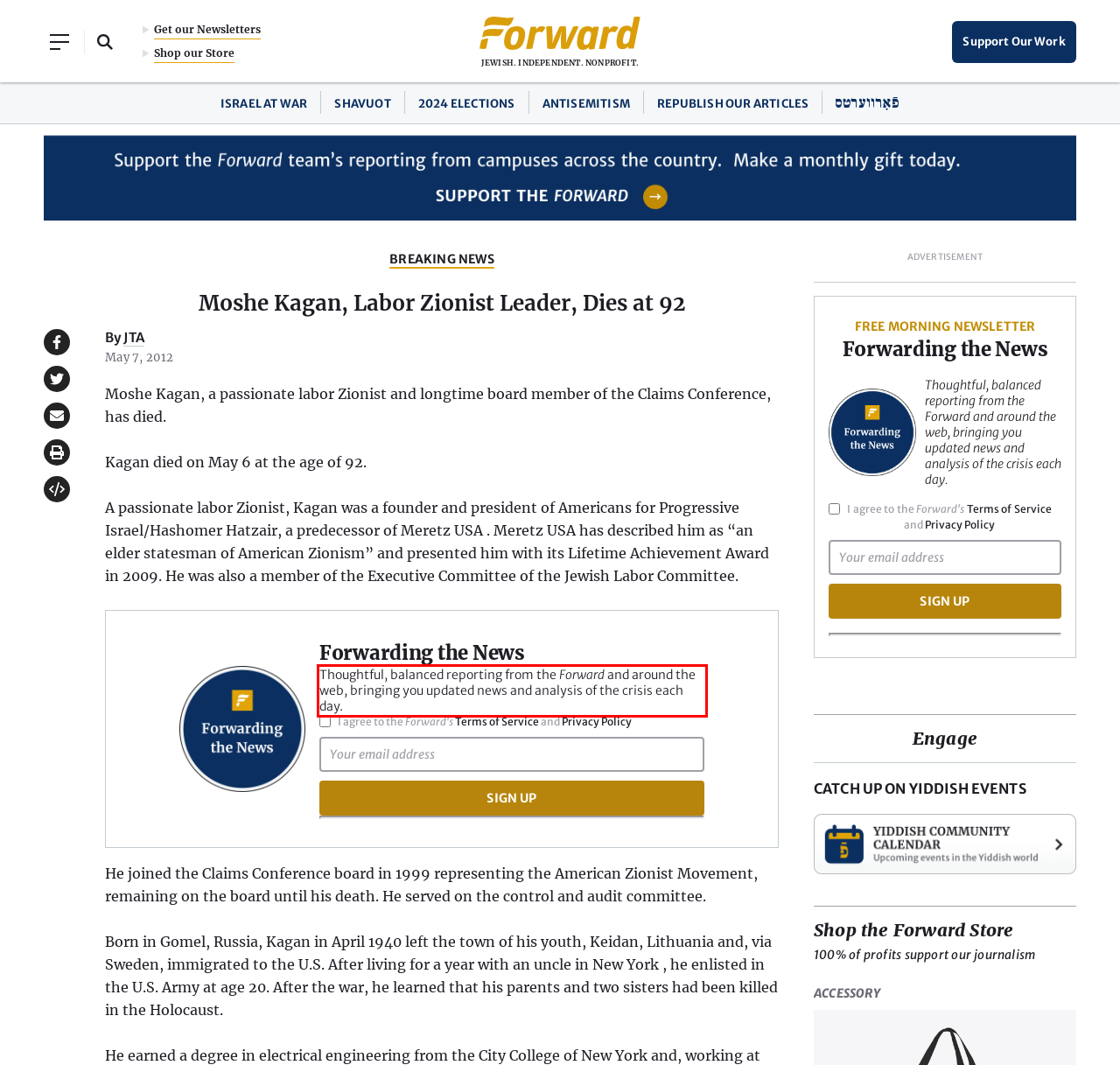View the screenshot of the webpage and identify the UI element surrounded by a red bounding box. Extract the text contained within this red bounding box.

Thoughtful, balanced reporting from the Forward and around the web, bringing you updated news and analysis of the crisis each day.